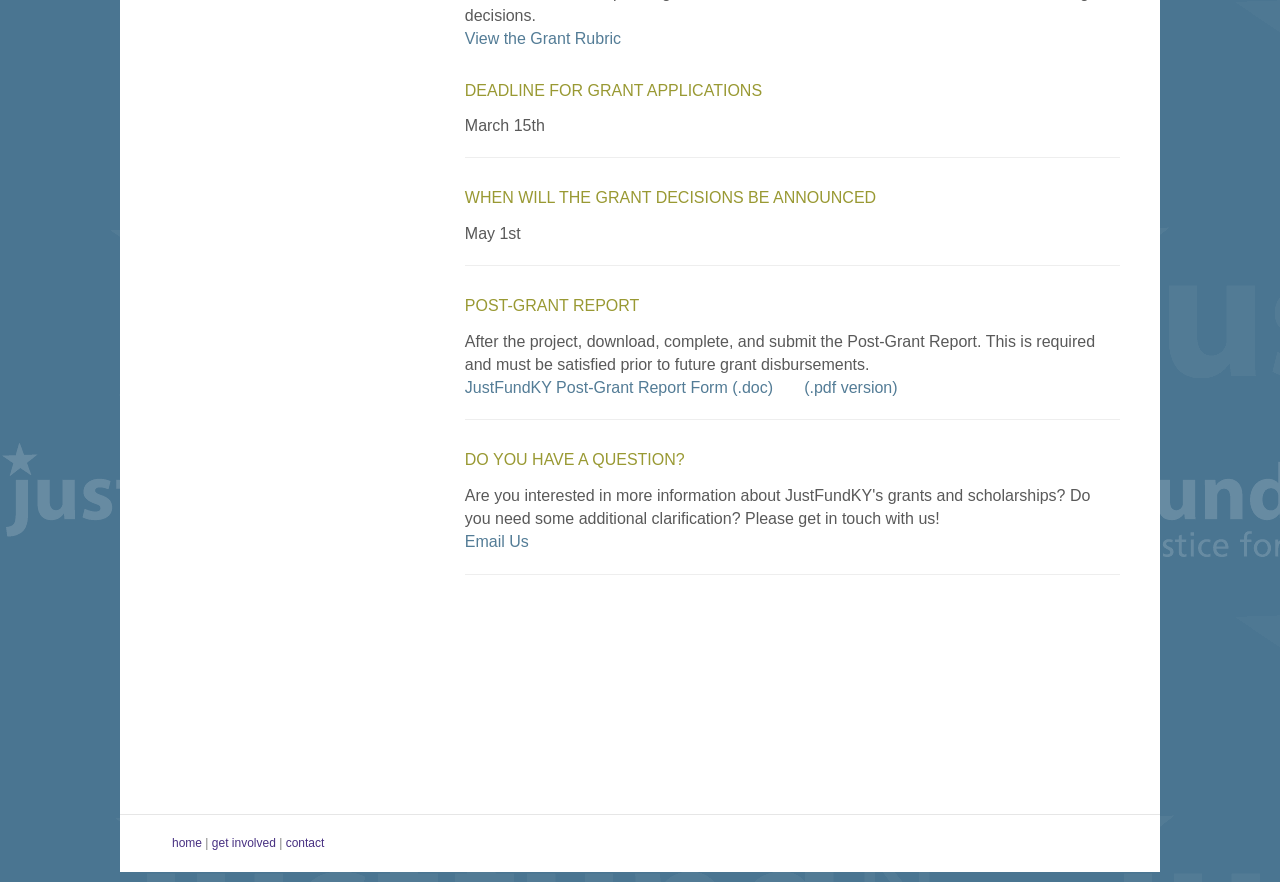What is the deadline for grant applications?
Using the image as a reference, give an elaborate response to the question.

The deadline for grant applications can be found in the section 'DEADLINE FOR GRANT APPLICATIONS' which is a heading element. The corresponding static text element contains the date 'March 15th'.